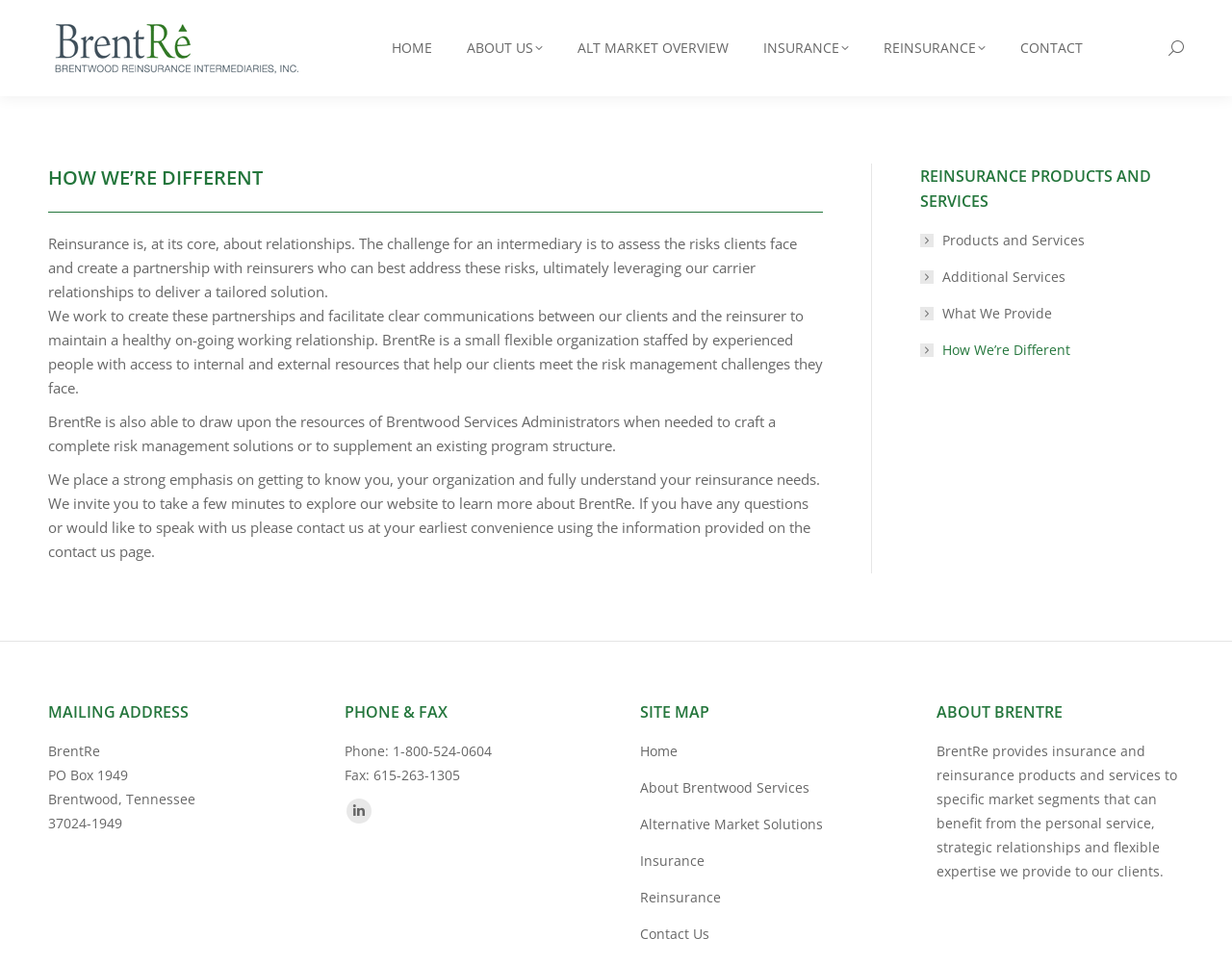What is the focus of BrentRe?
Provide a detailed answer to the question using information from the image.

The webpage is focused on reinsurance, as evident from the text and the links provided, which suggest that BrentRe is a company that provides reinsurance products and services to specific market segments.